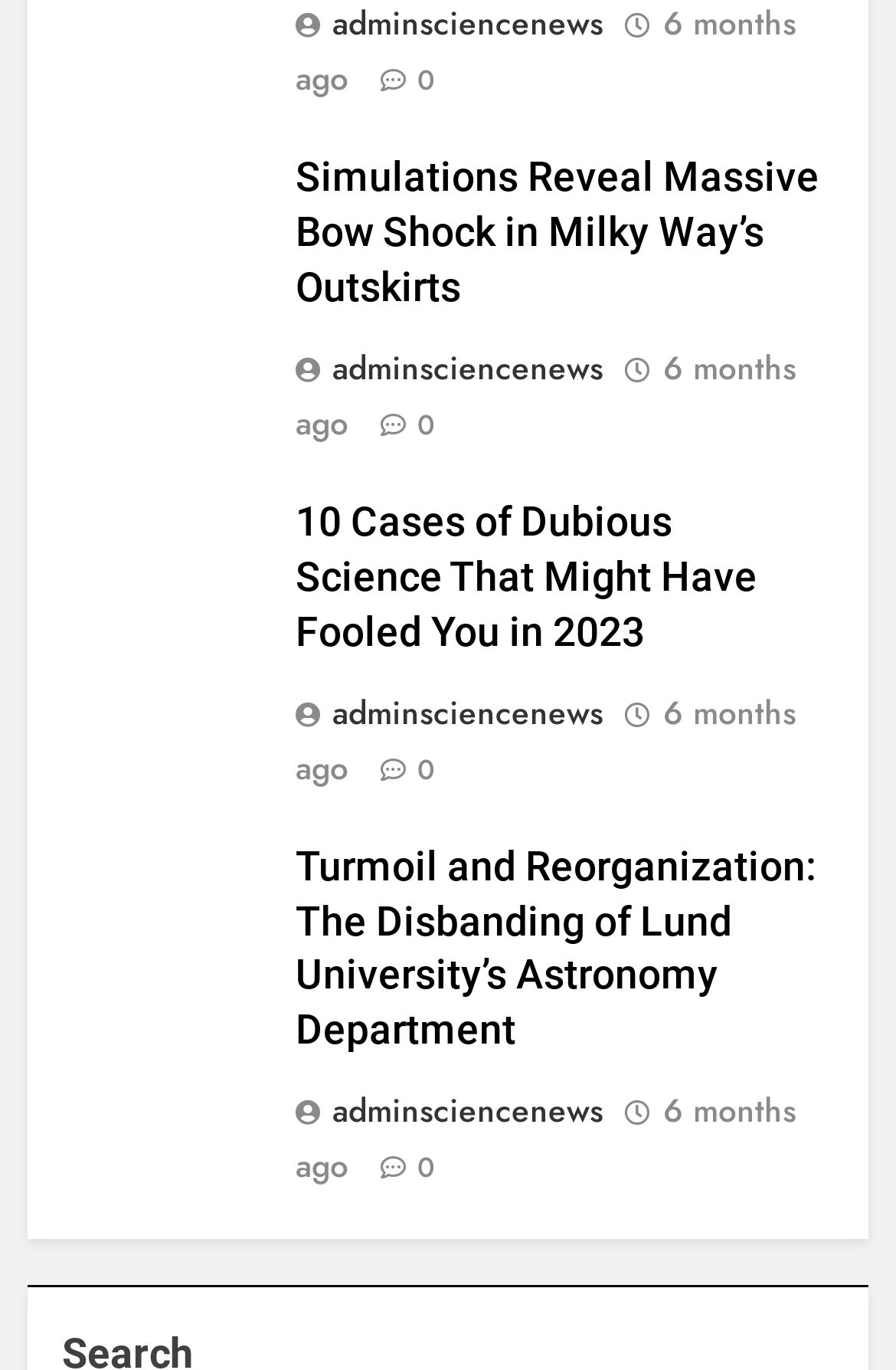Please identify the bounding box coordinates of the clickable area that will fulfill the following instruction: "view article about Simulations Reveal Massive Bow Shock in Milky Way’s Outskirts". The coordinates should be in the format of four float numbers between 0 and 1, i.e., [left, top, right, bottom].

[0.329, 0.111, 0.918, 0.231]